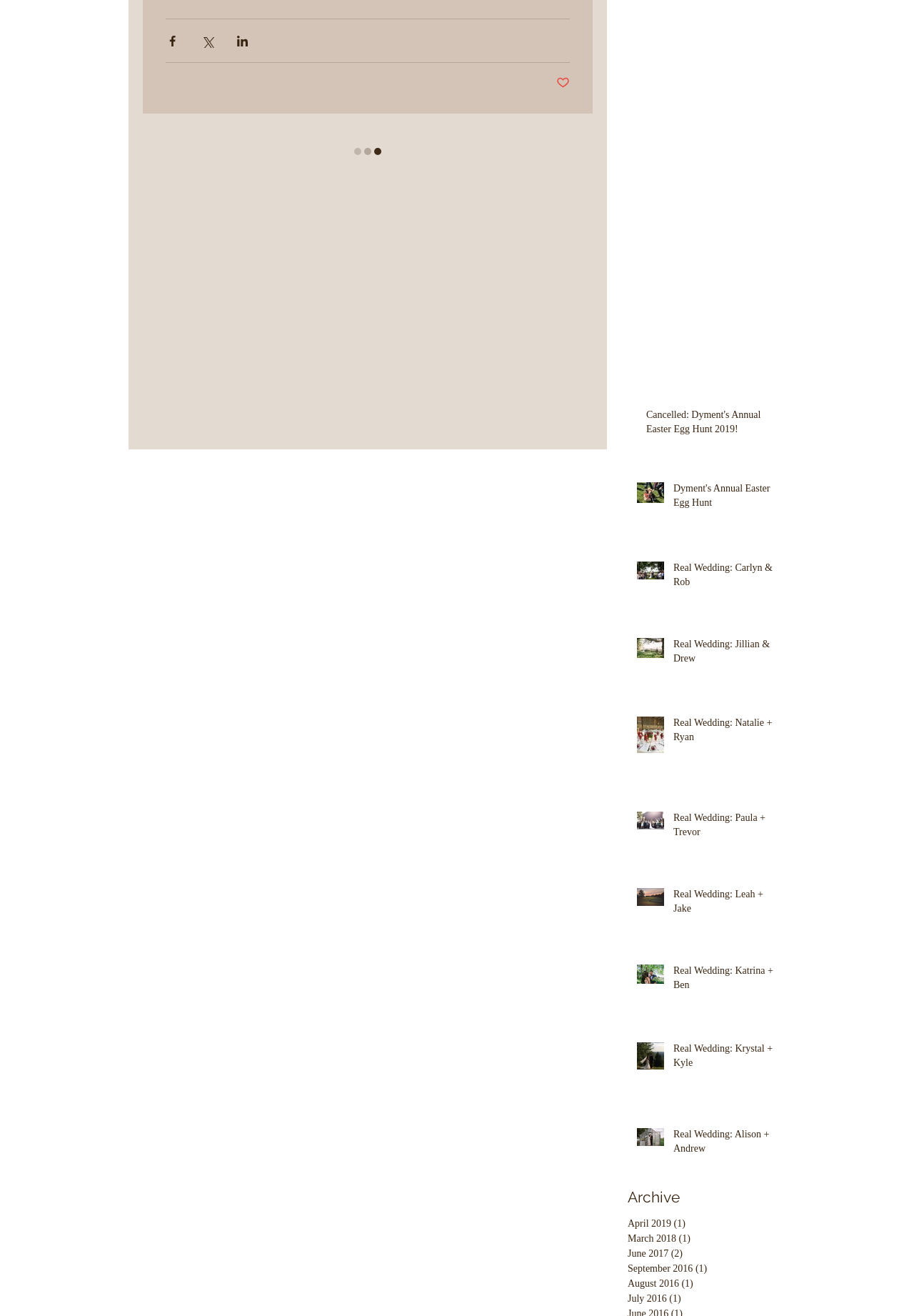Kindly determine the bounding box coordinates of the area that needs to be clicked to fulfill this instruction: "View post 'Real Wedding: Carlyn & Rob'".

[0.737, 0.254, 0.849, 0.28]